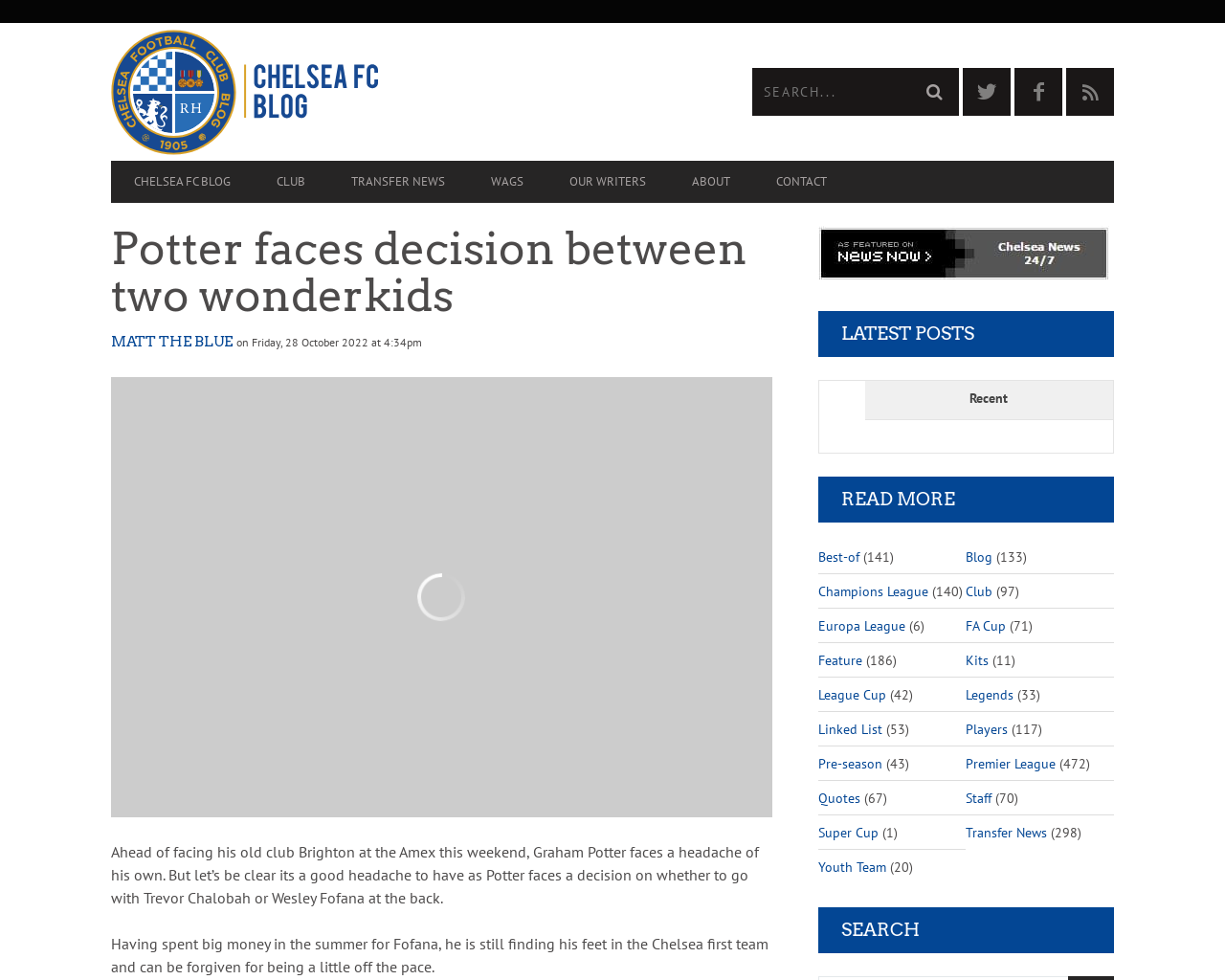How many navigation links are there in the primary navigation section?
Carefully analyze the image and provide a thorough answer to the question.

The primary navigation section is located below the blog title and has 7 links, namely 'CHELSEA FC BLOG', 'CLUB', 'TRANSFER NEWS', 'WAGS', 'OUR WRITERS', 'ABOUT', and 'CONTACT'.